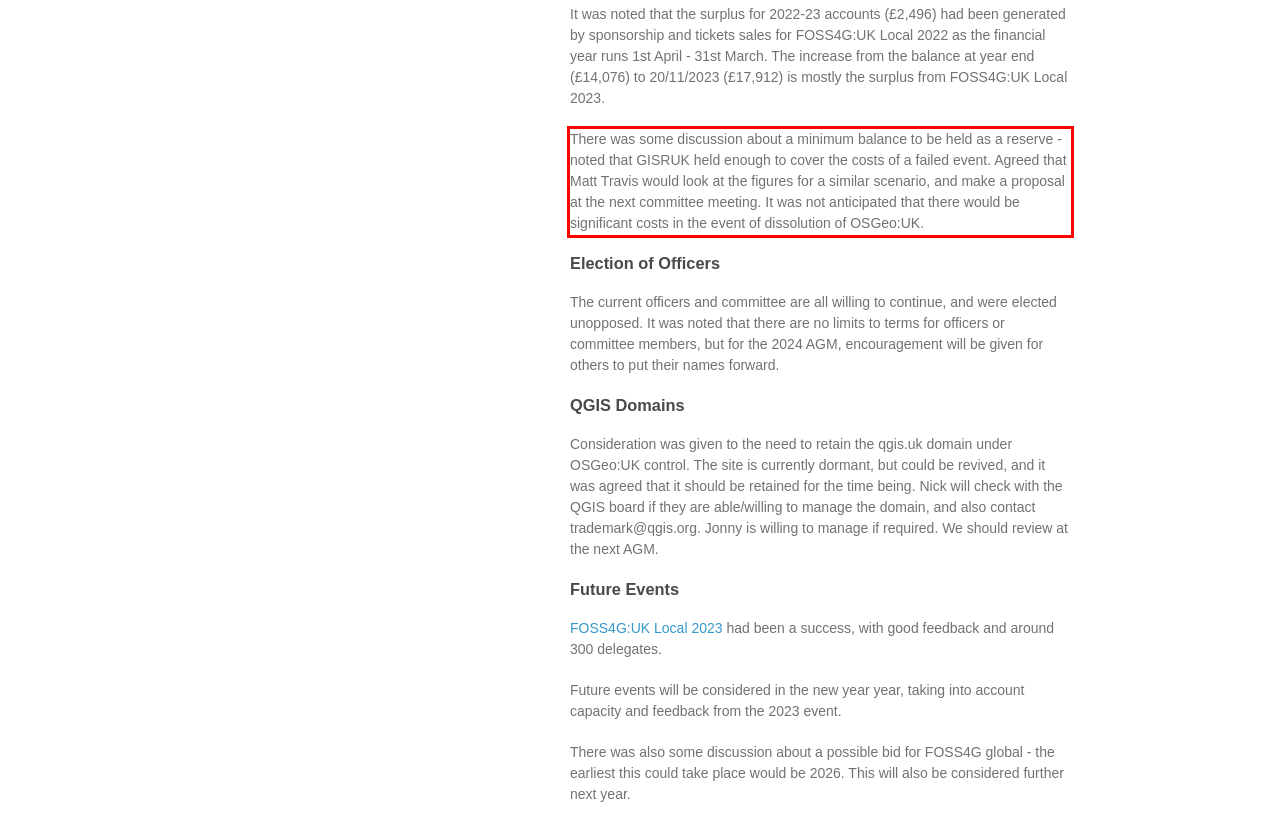Look at the webpage screenshot and recognize the text inside the red bounding box.

There was some discussion about a minimum balance to be held as a reserve - noted that GISRUK held enough to cover the costs of a failed event. Agreed that Matt Travis would look at the figures for a similar scenario, and make a proposal at the next committee meeting. It was not anticipated that there would be significant costs in the event of dissolution of OSGeo:UK.